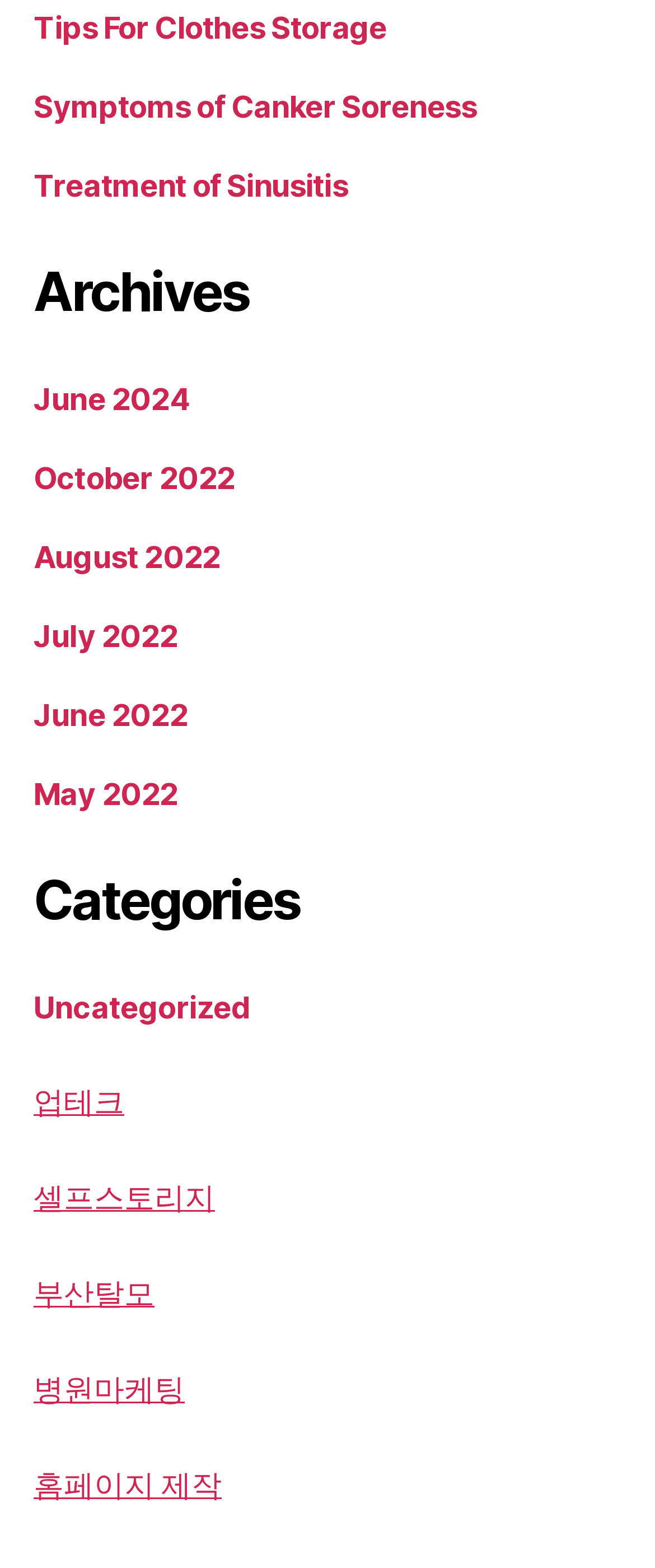Bounding box coordinates should be provided in the format (top-left x, top-left y, bottom-right x, bottom-right y) with all values between 0 and 1. Identify the bounding box for this UI element: engineering and CAD

None